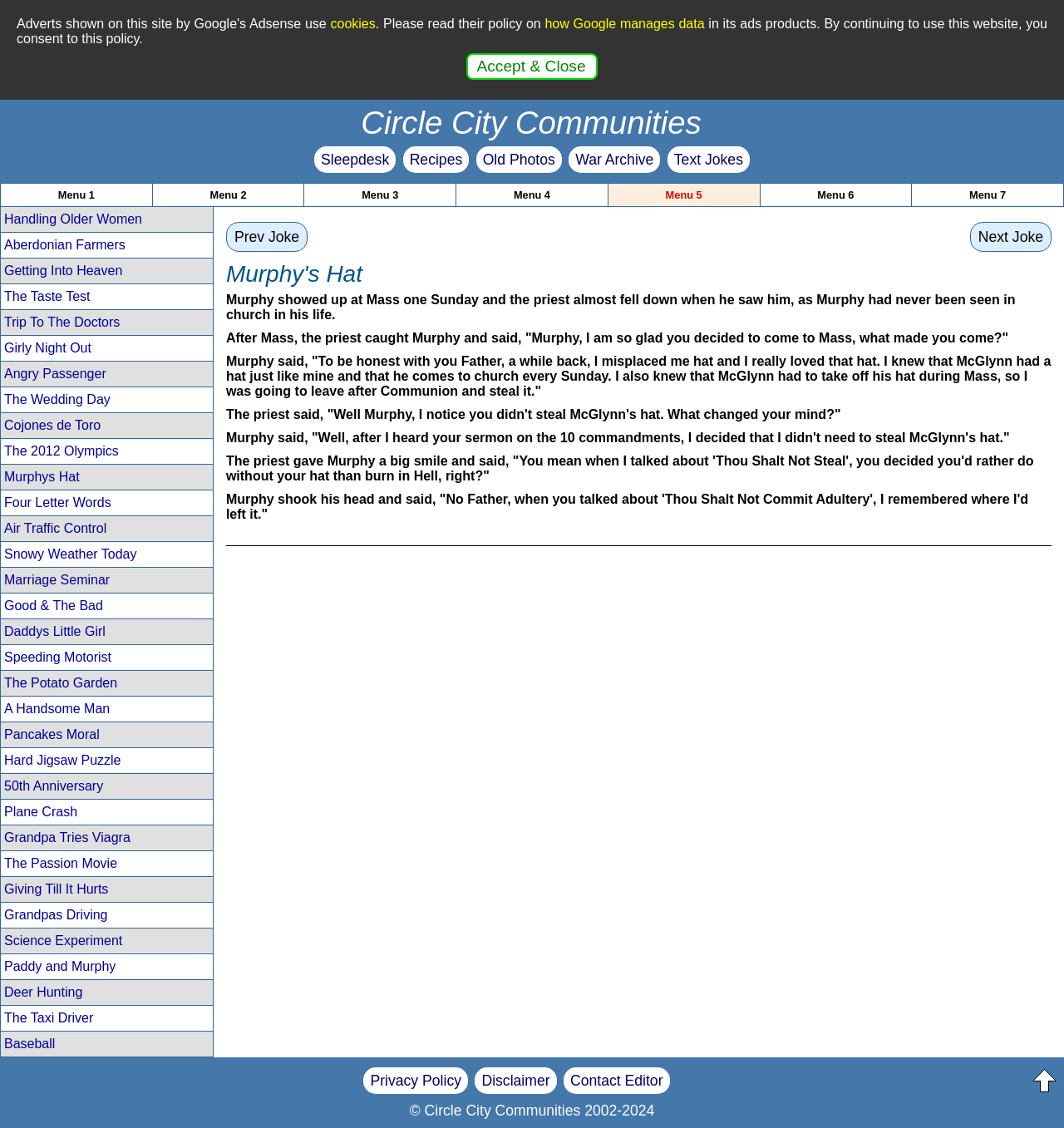Please locate the clickable area by providing the bounding box coordinates to follow this instruction: "Visit the 'INFRASTRUCTURE' category".

None